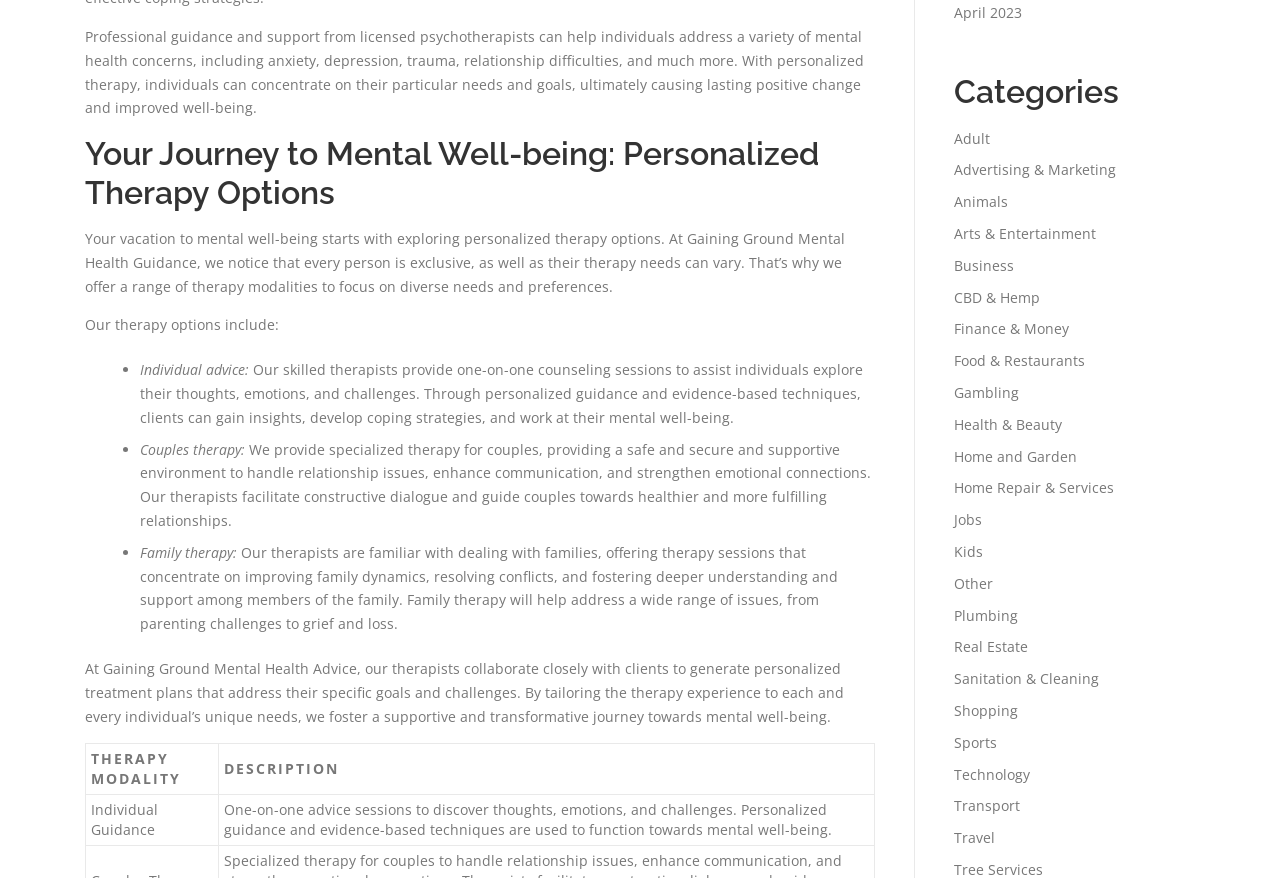Please determine the bounding box coordinates of the element's region to click for the following instruction: "Select 'Health & Beauty'".

[0.745, 0.472, 0.83, 0.494]